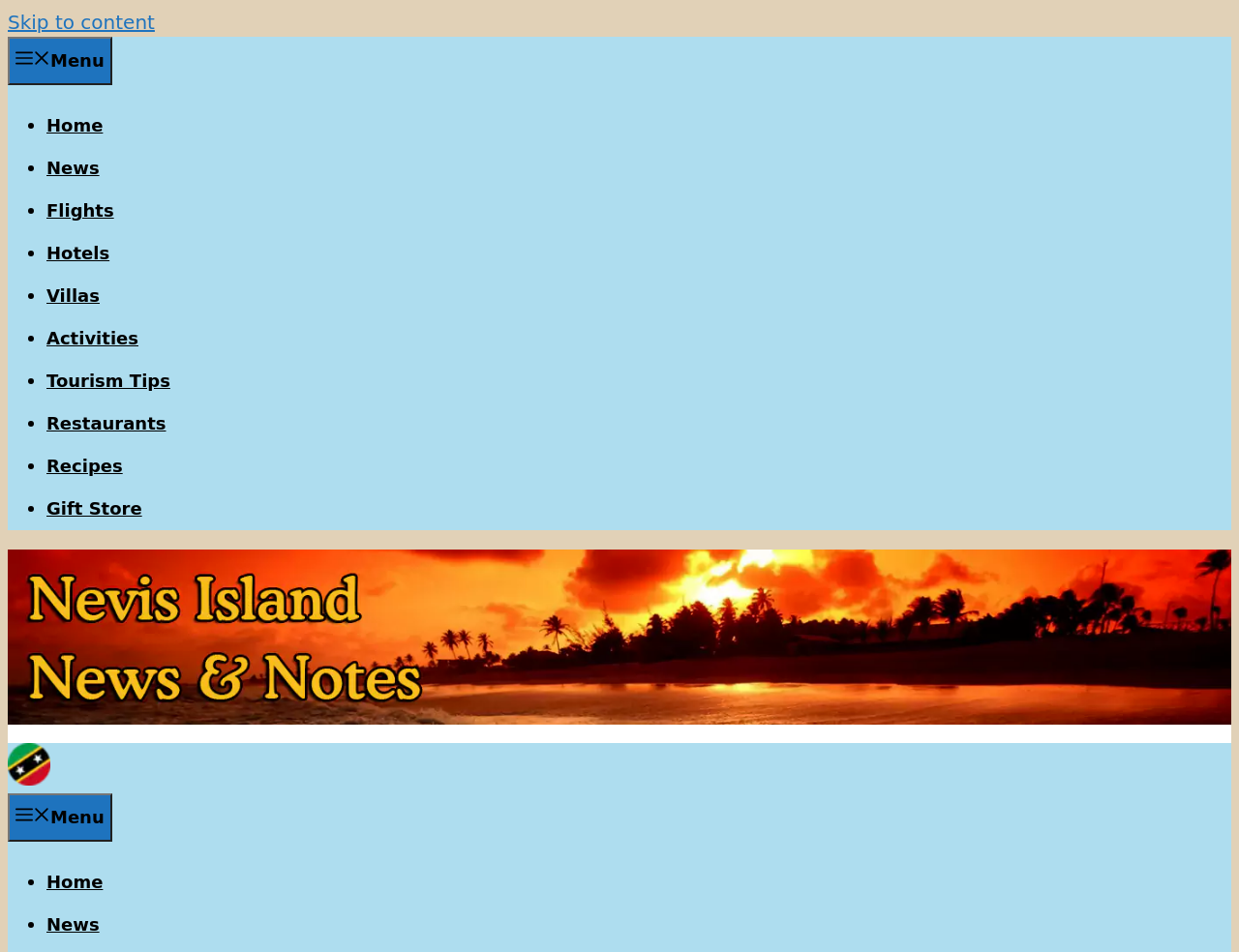Please identify the bounding box coordinates of the area I need to click to accomplish the following instruction: "Select Africa from navigation".

None